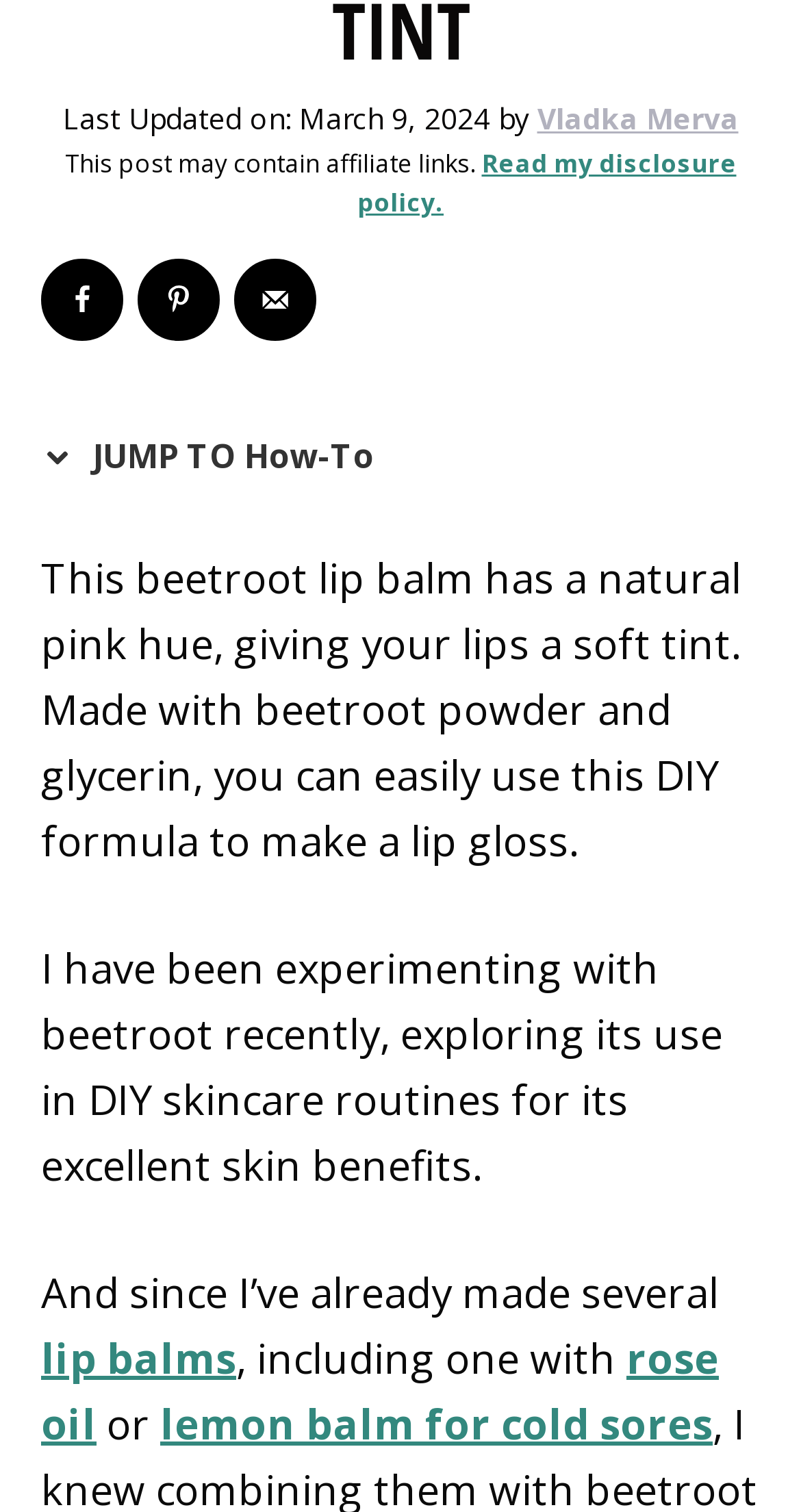Given the element description: "JUMP TO How-To", predict the bounding box coordinates of this UI element. The coordinates must be four float numbers between 0 and 1, given as [left, top, right, bottom].

[0.051, 0.272, 0.492, 0.334]